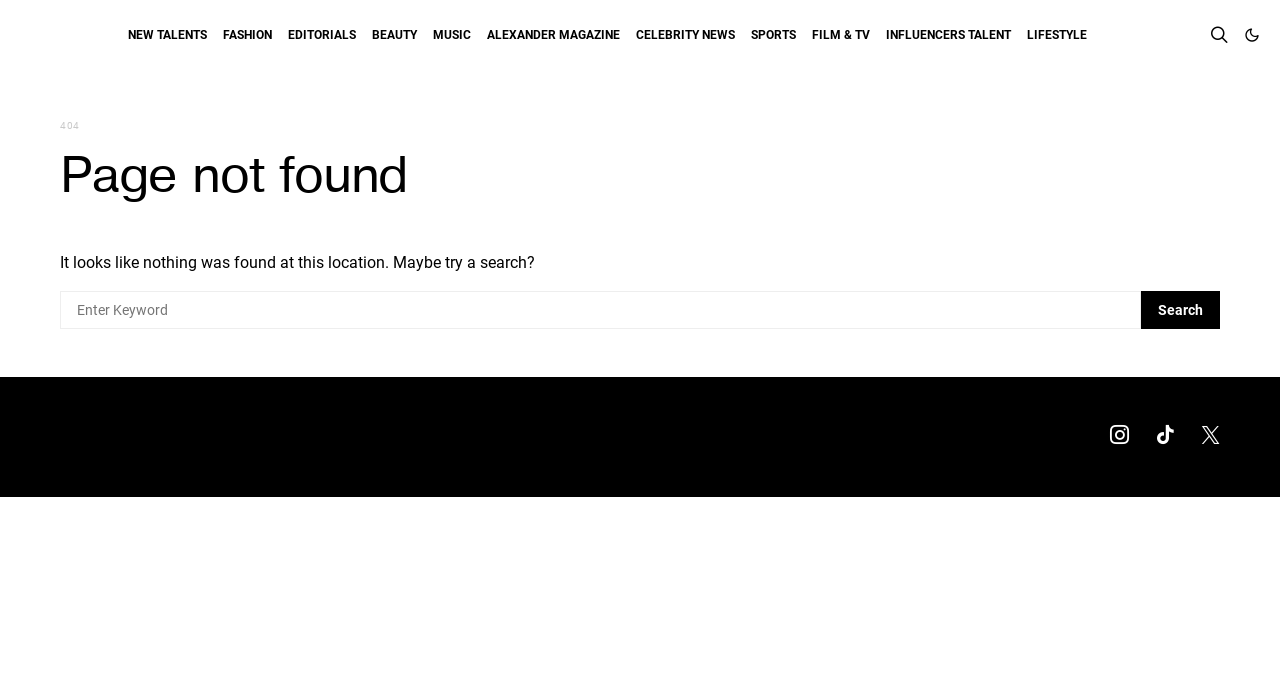Determine the bounding box coordinates of the element that should be clicked to execute the following command: "Click on NEW TALENTS".

[0.1, 0.0, 0.161, 0.101]